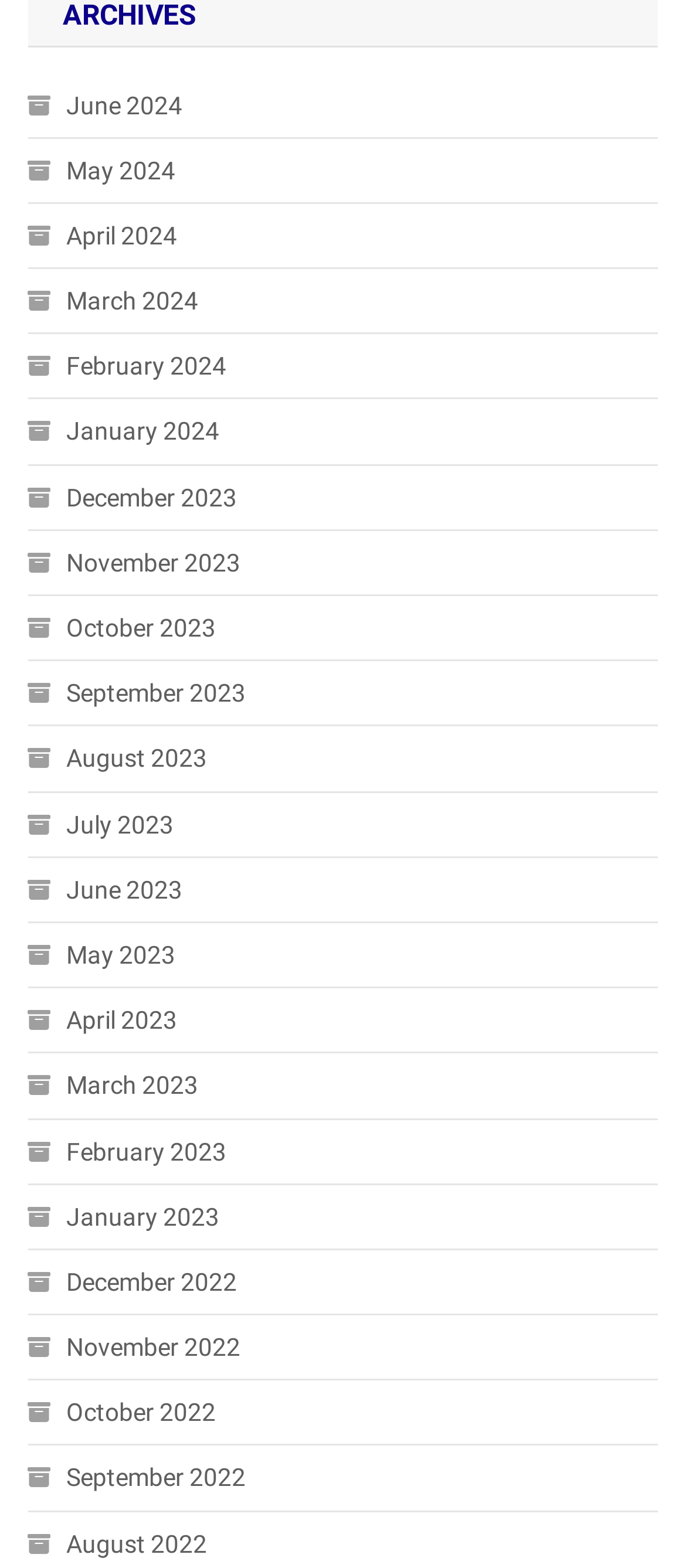How many months are listed in 2024?
Analyze the screenshot and provide a detailed answer to the question.

I counted the number of links with '2024' in their text and found that there are 6 months listed in 2024, which are June, May, April, March, February, and January.